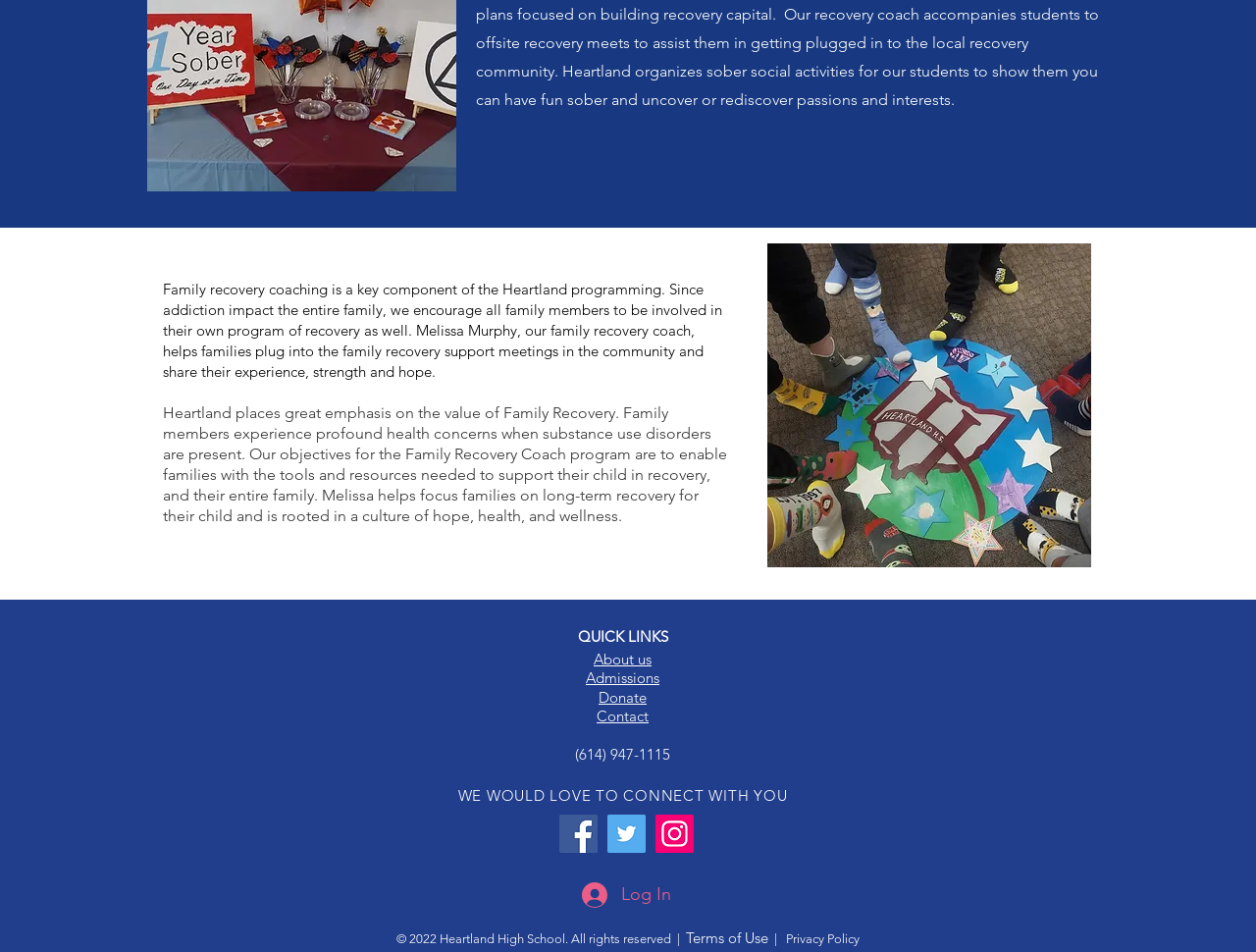Using the description: "Log In", determine the UI element's bounding box coordinates. Ensure the coordinates are in the format of four float numbers between 0 and 1, i.e., [left, top, right, bottom].

[0.452, 0.92, 0.545, 0.96]